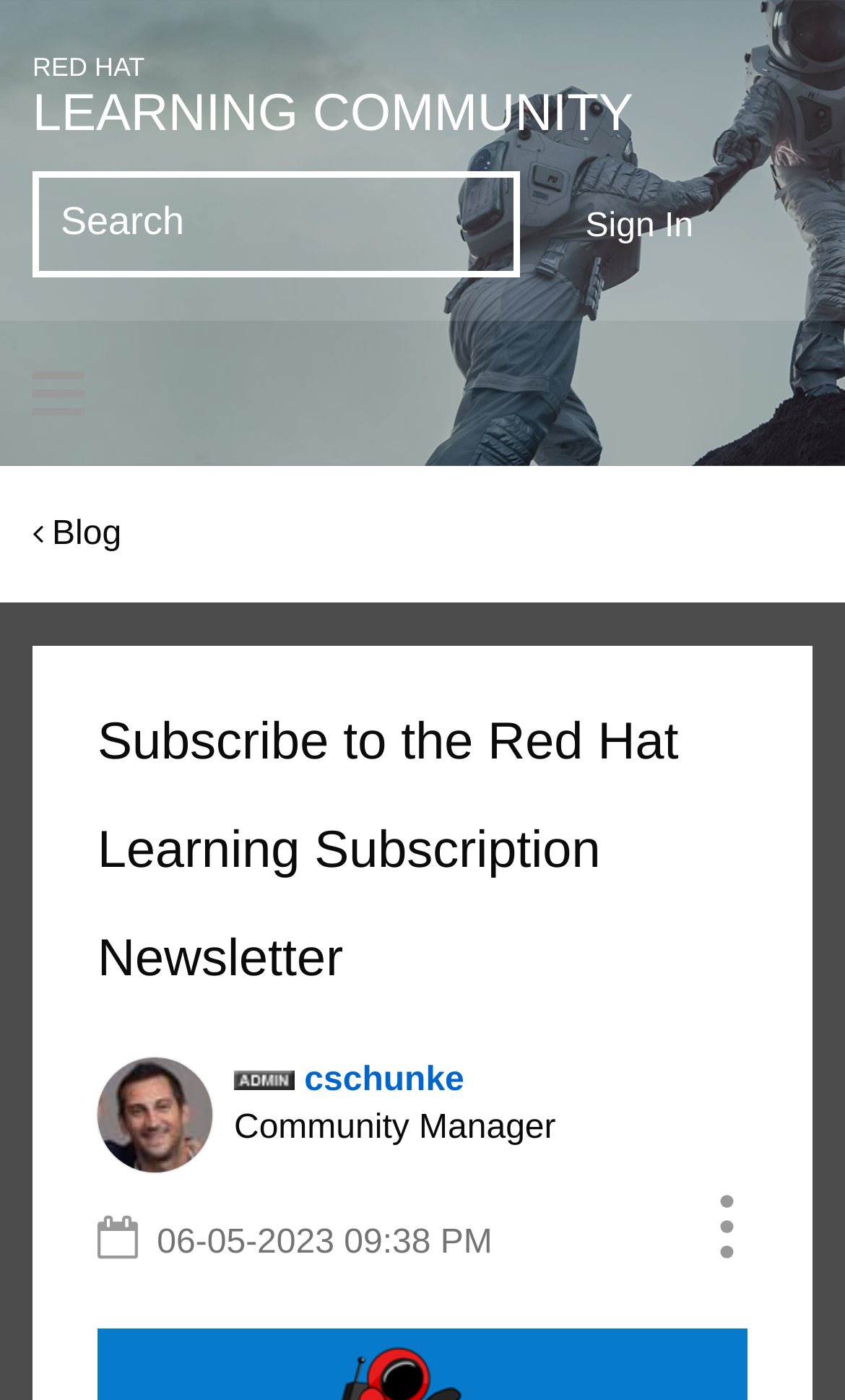Using the given element description, provide the bounding box coordinates (top-left x, top-left y, bottom-right x, bottom-right y) for the corresponding UI element in the screenshot: SIMLESA

None